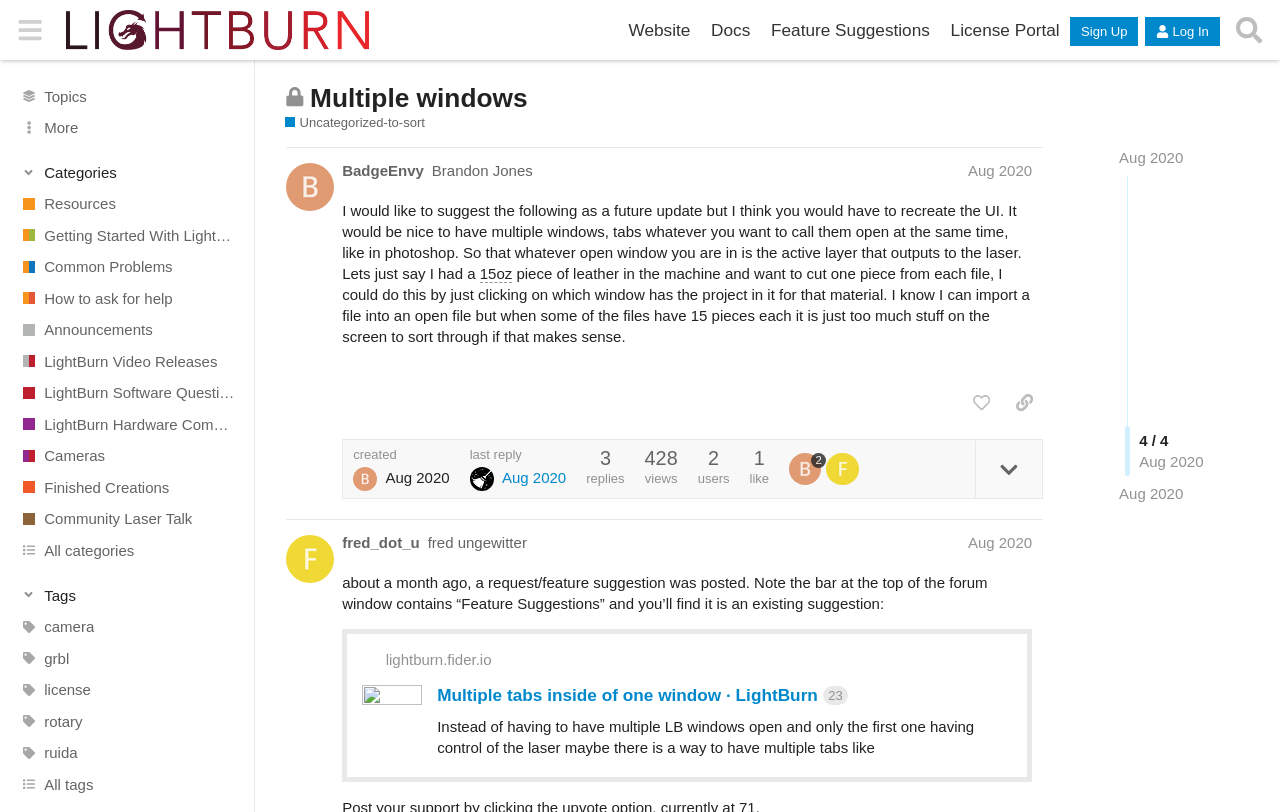Identify the bounding box of the HTML element described as: "Getting Started With LightBurn".

[0.0, 0.27, 0.199, 0.309]